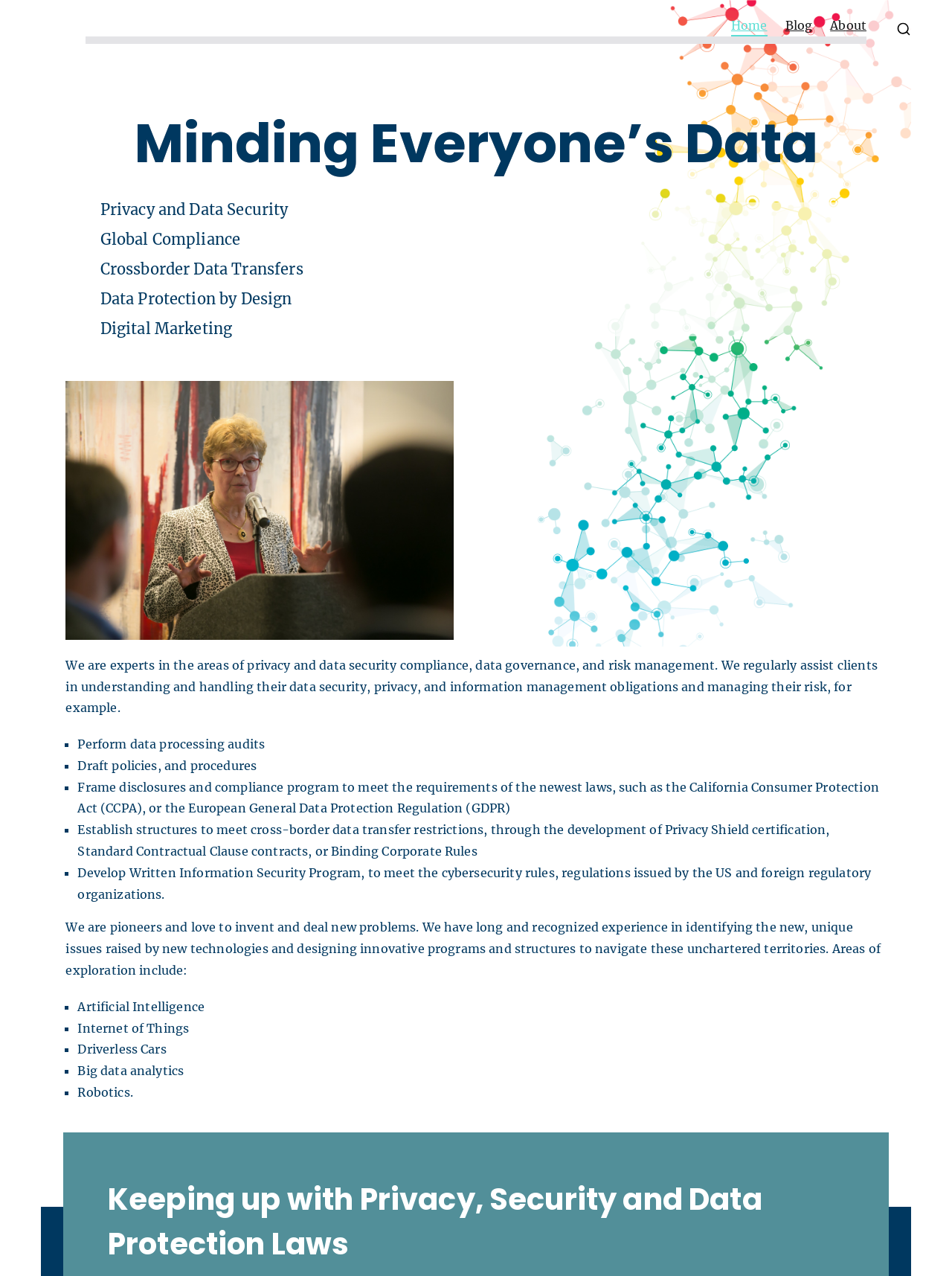Present a detailed account of what is displayed on the webpage.

The webpage is about DataMinding, a company that focuses on privacy and data security. At the top, there is a logo with the text "DataMinding" and a tagline "Because Privacy Matters". Below the logo, there are four navigation links: "Home", "Blog", "About", and an icon-only link.

The main content of the page is divided into two sections. The first section has a heading "Minding Everyone's Data" and lists several areas of expertise, including "Privacy and Data Security", "Global Compliance", "Crossborder Data Transfers", "Data Protection by Design", and "Digital Marketing". 

Below this list, there is a paragraph describing the company's services, including data processing audits, drafting policies and procedures, and establishing structures to meet cross-border data transfer restrictions.

The second section has a heading "Keeping up with Privacy, Security and Data Protection Laws" and lists several areas of exploration, including "Artificial Intelligence", "Internet of Things", "Driverless Cars", "Big data analytics", and "Robotics". Each area is marked with a bullet point.